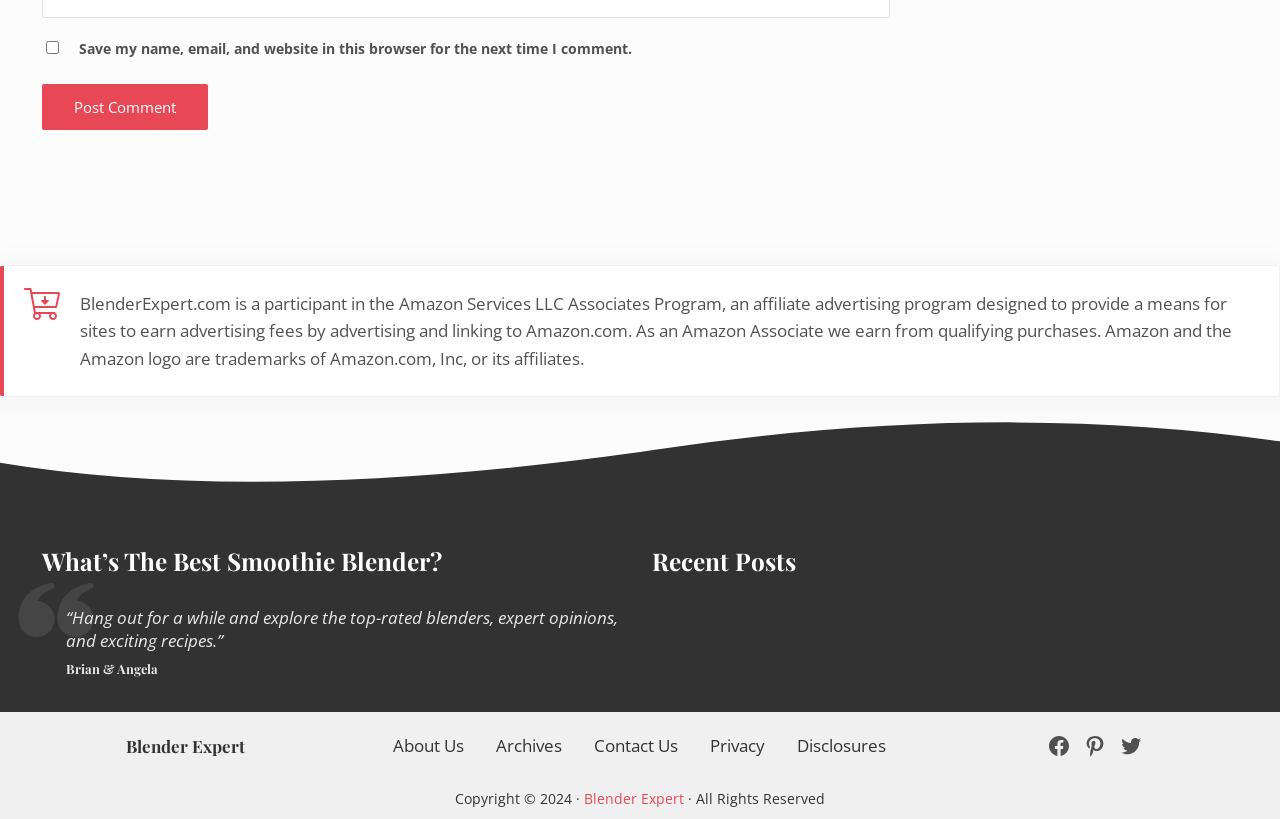Given the element description name="submit" value="Post Comment", identify the bounding box coordinates for the UI element on the webpage screenshot. The format should be (top-left x, top-left y, bottom-right x, bottom-right y), with values between 0 and 1.

[0.032, 0.103, 0.162, 0.158]